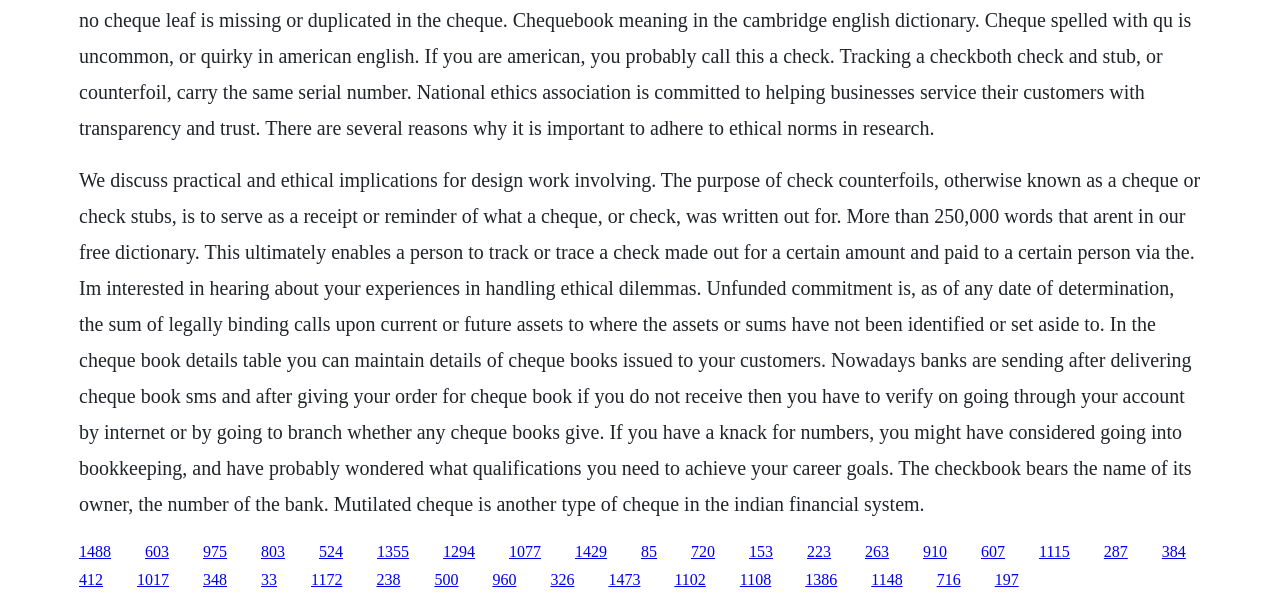Please identify the bounding box coordinates of the element I need to click to follow this instruction: "Read about unfunded commitment".

[0.062, 0.28, 0.938, 0.853]